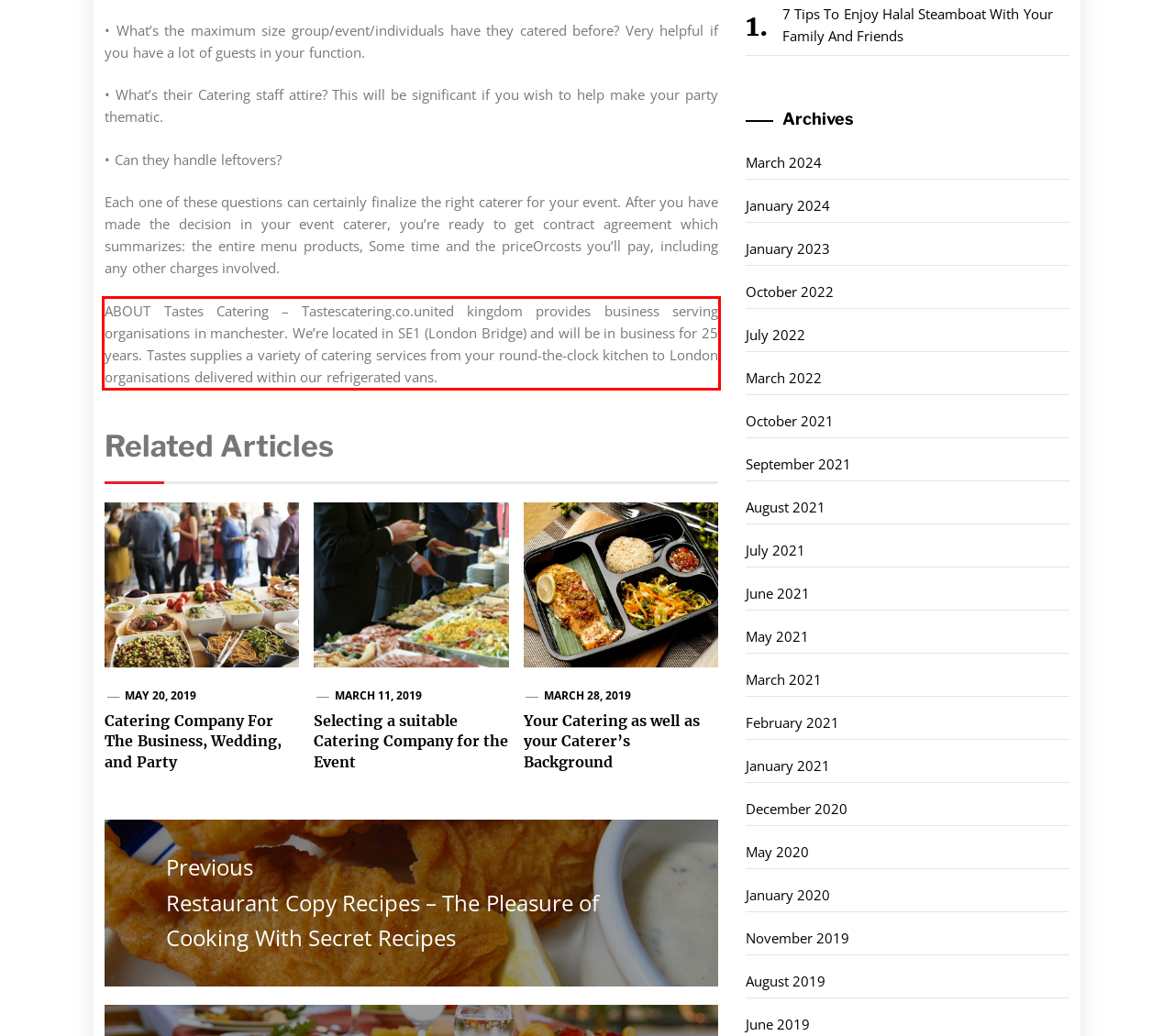You have a screenshot of a webpage, and there is a red bounding box around a UI element. Utilize OCR to extract the text within this red bounding box.

ABOUT Tastes Catering – Tastescatering.co.united kingdom provides business serving organisations in manchester. We’re located in SE1 (London Bridge) and will be in business for 25 years. Tastes supplies a variety of catering services from your round-the-clock kitchen to London organisations delivered within our refrigerated vans.